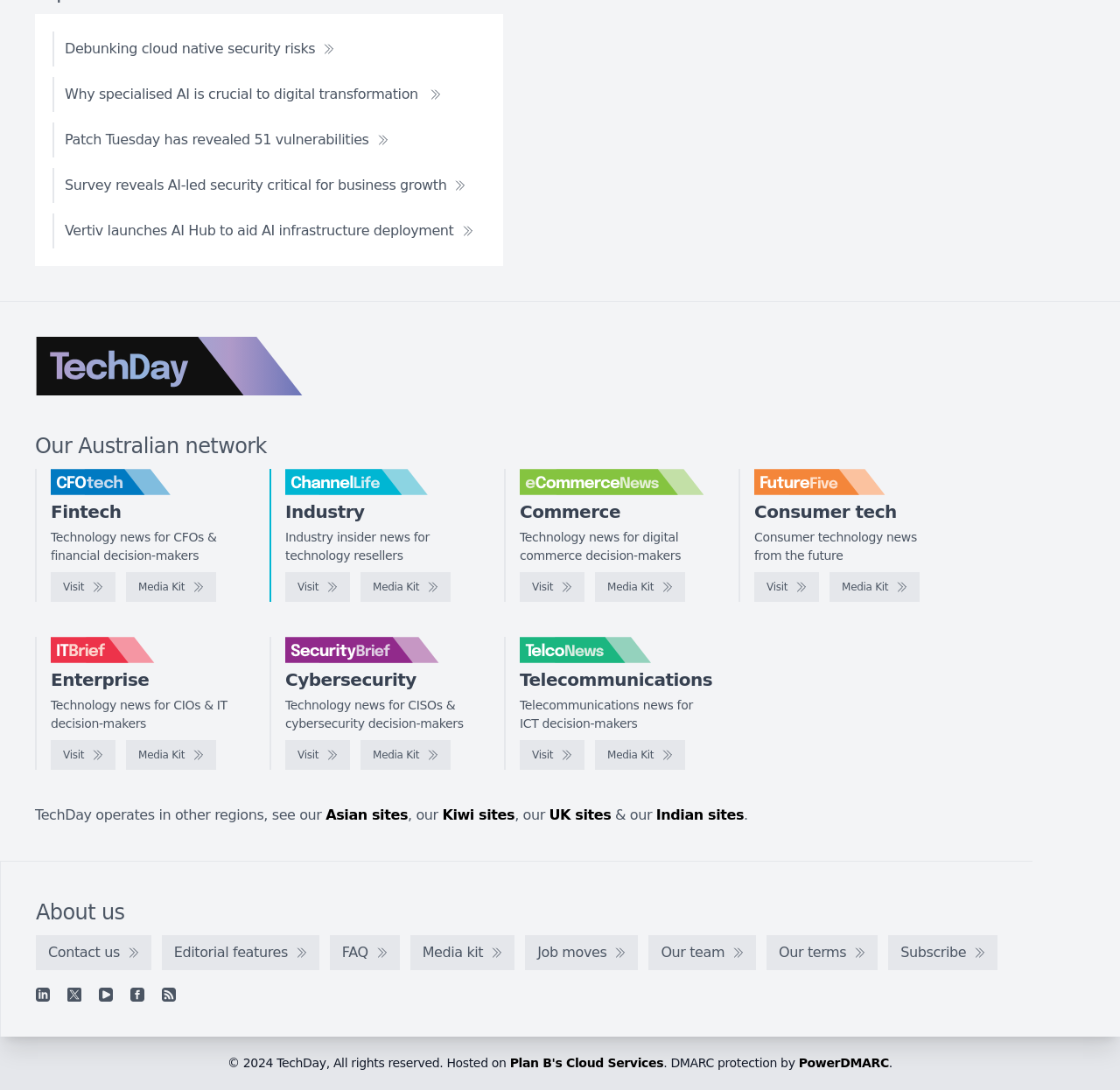Please provide a brief answer to the following inquiry using a single word or phrase:
How many regions does TechDay operate in?

Multiple